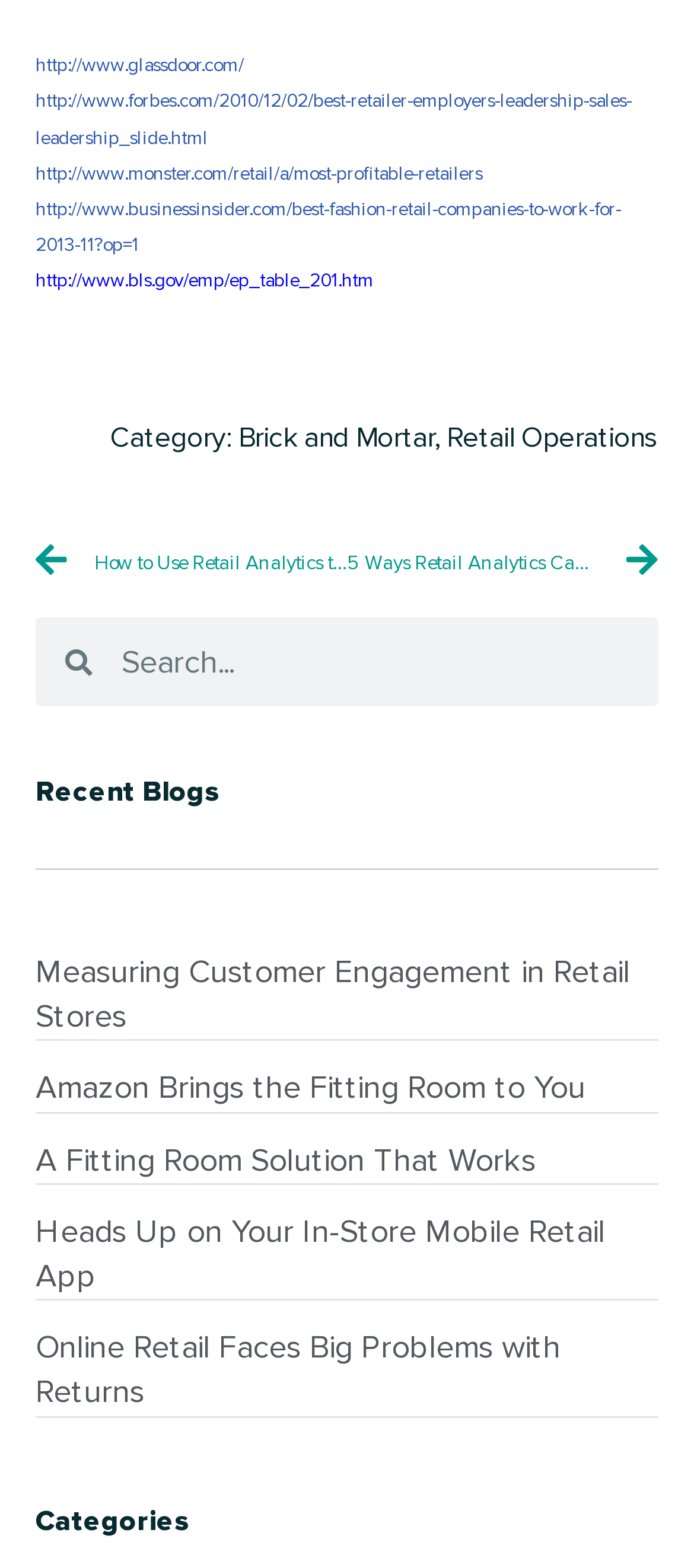Utilize the details in the image to give a detailed response to the question: What is the purpose of the links at the top of the webpage?

The links at the top of the webpage are from reputable sources such as Glassdoor, Forbes, and Monster. These links are likely provided to offer additional resources or information related to retail, which is the topic of the webpage.